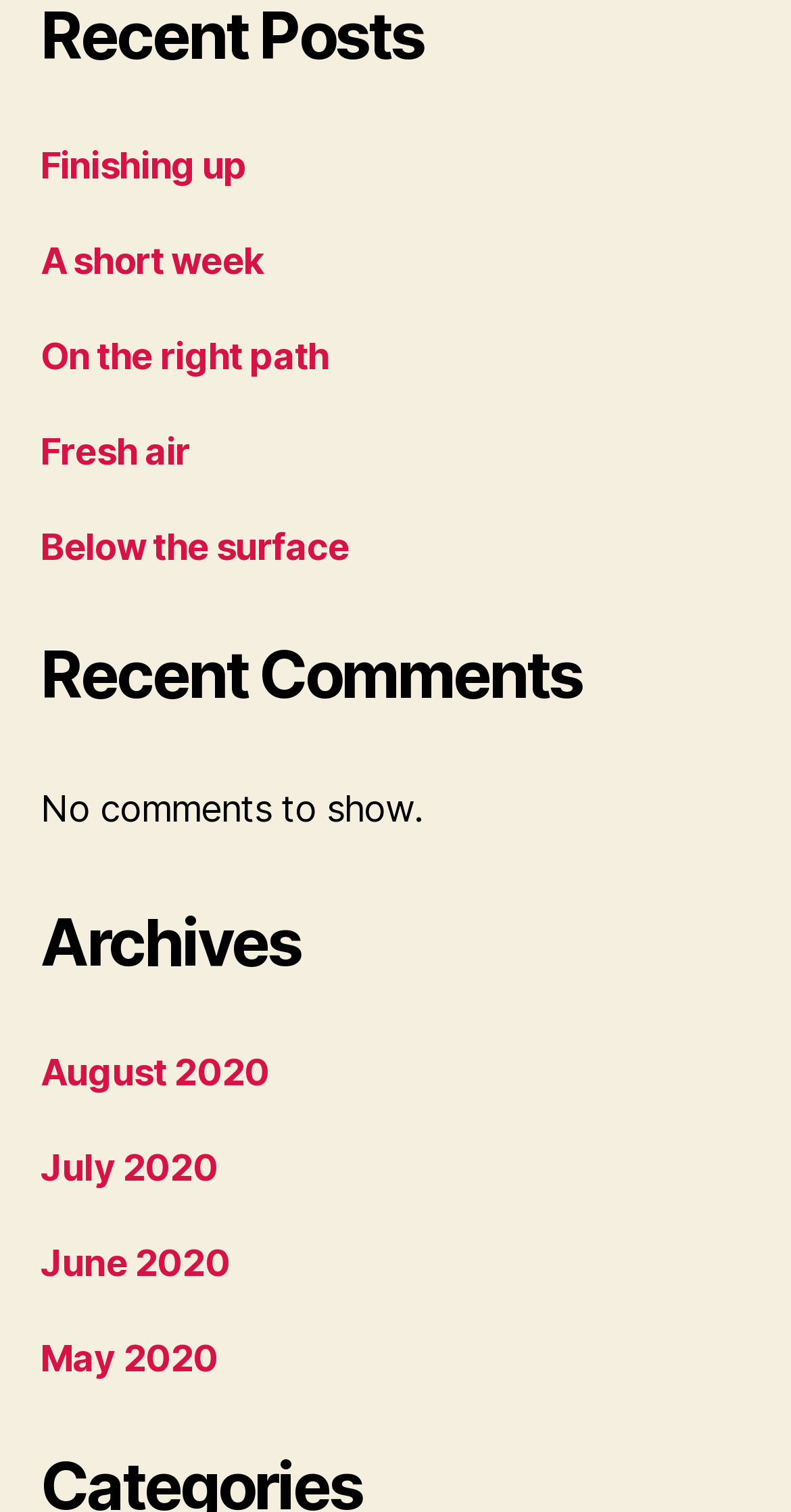Please determine the bounding box coordinates for the element with the description: "English".

None